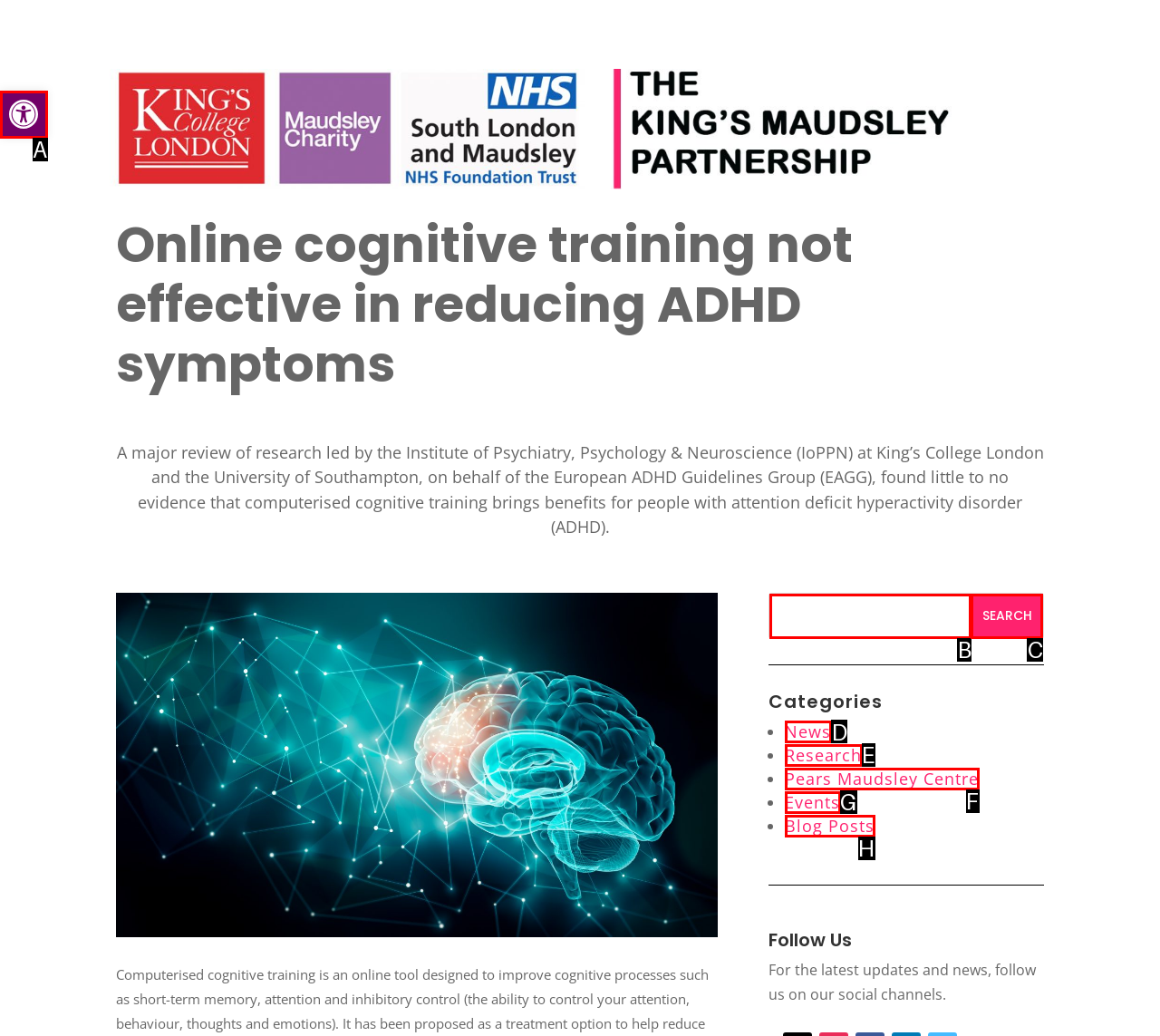Decide which UI element to click to accomplish the task: Read news
Respond with the corresponding option letter.

D